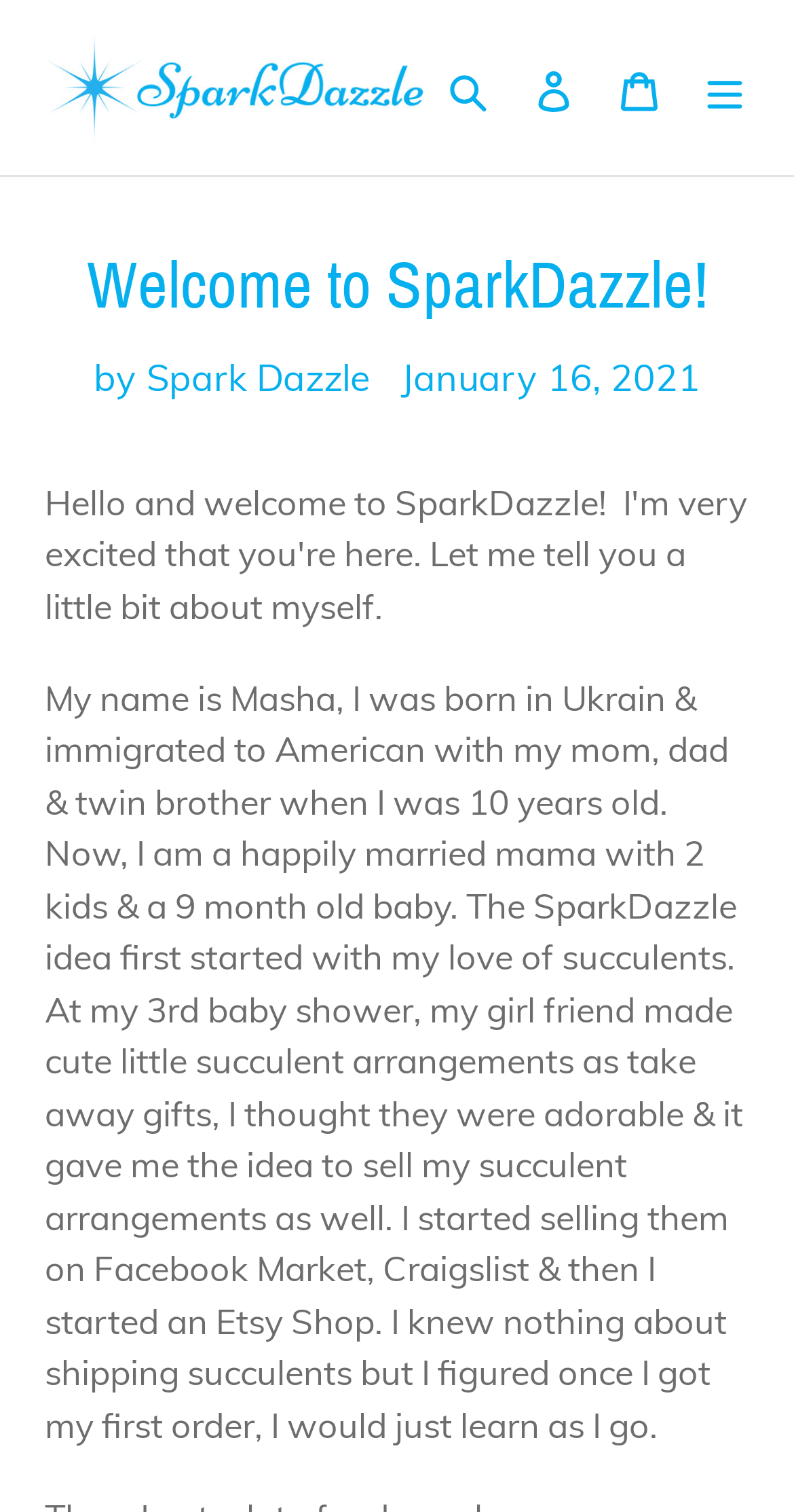Highlight the bounding box of the UI element that corresponds to this description: "Cart 0 items".

[0.751, 0.027, 0.859, 0.09]